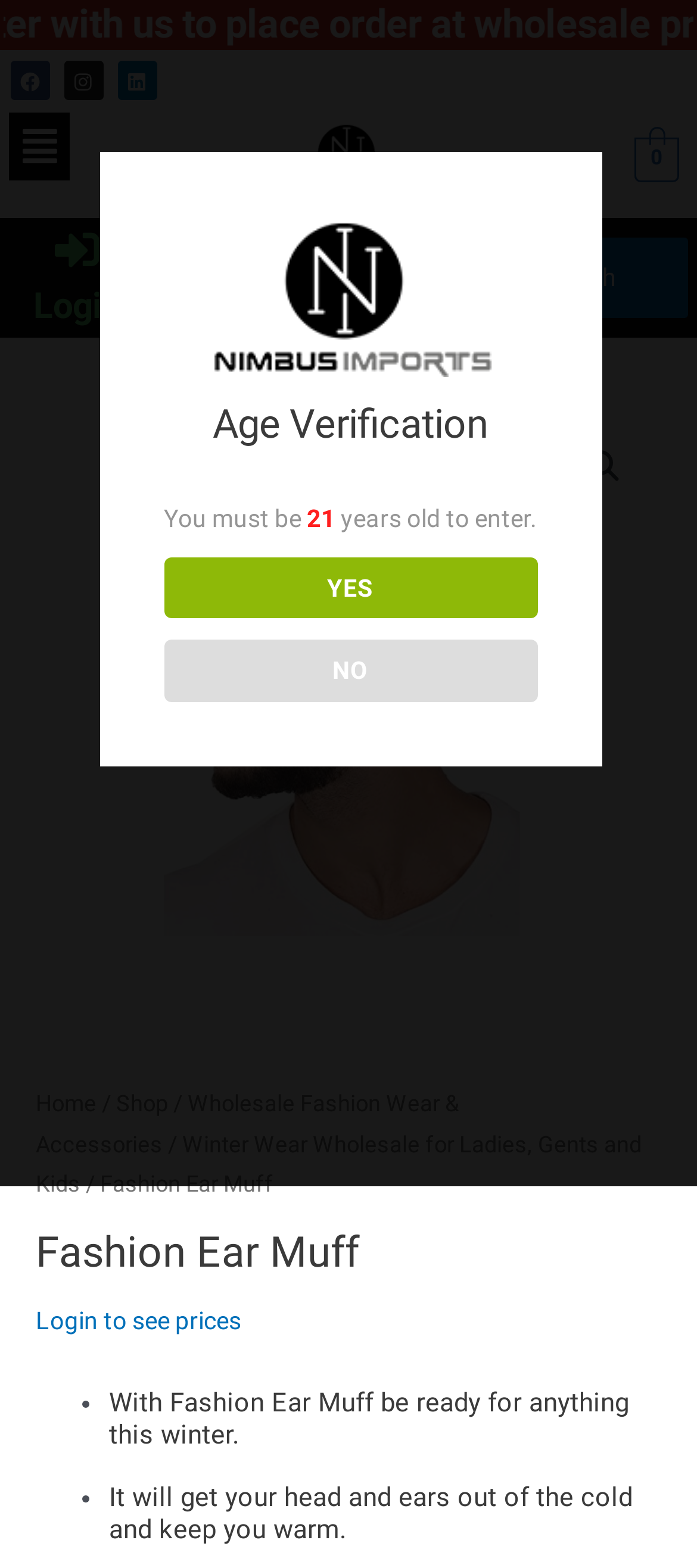Locate the bounding box coordinates of the element you need to click to accomplish the task described by this instruction: "View Fashion Ear Muff details".

[0.051, 0.262, 0.949, 0.661]